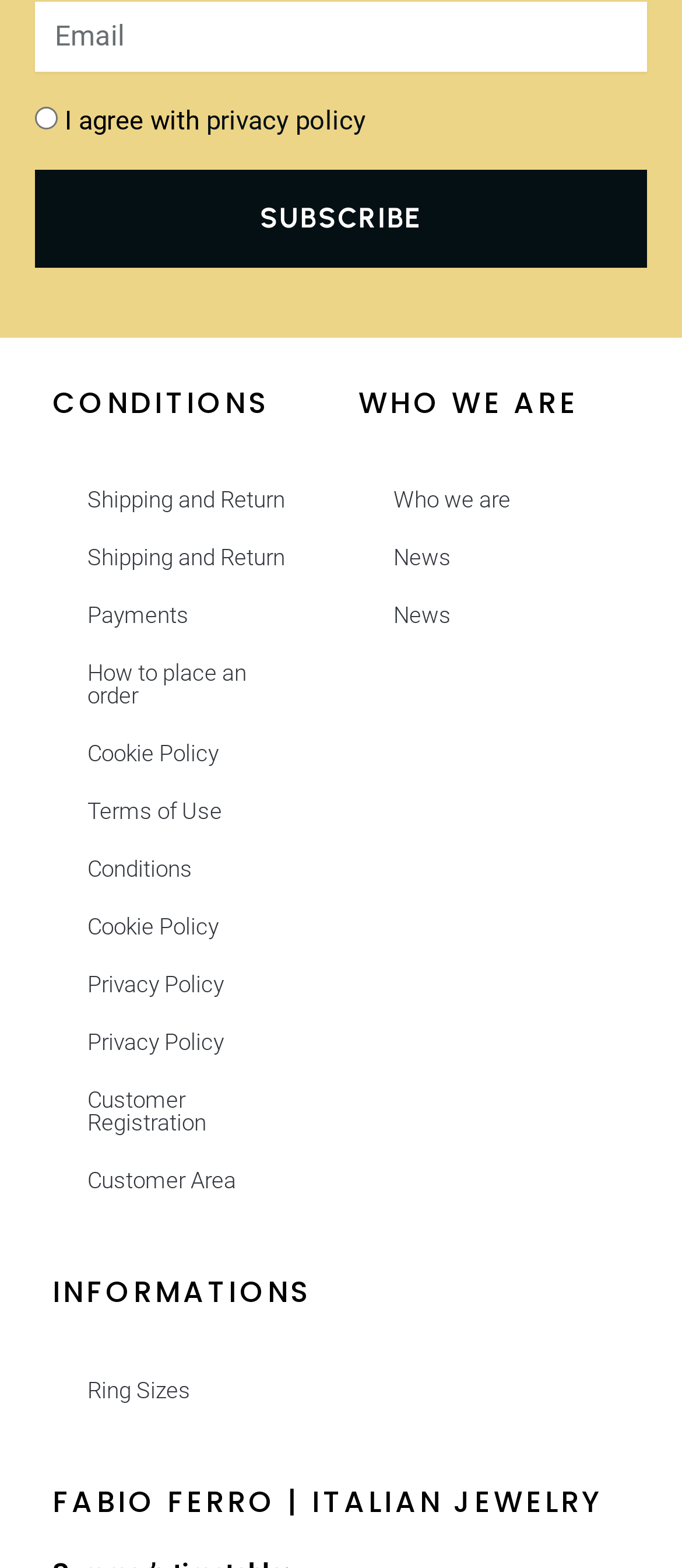Please specify the bounding box coordinates in the format (top-left x, top-left y, bottom-right x, bottom-right y), with values ranging from 0 to 1. Identify the bounding box for the UI component described as follows: News

[0.526, 0.338, 0.923, 0.374]